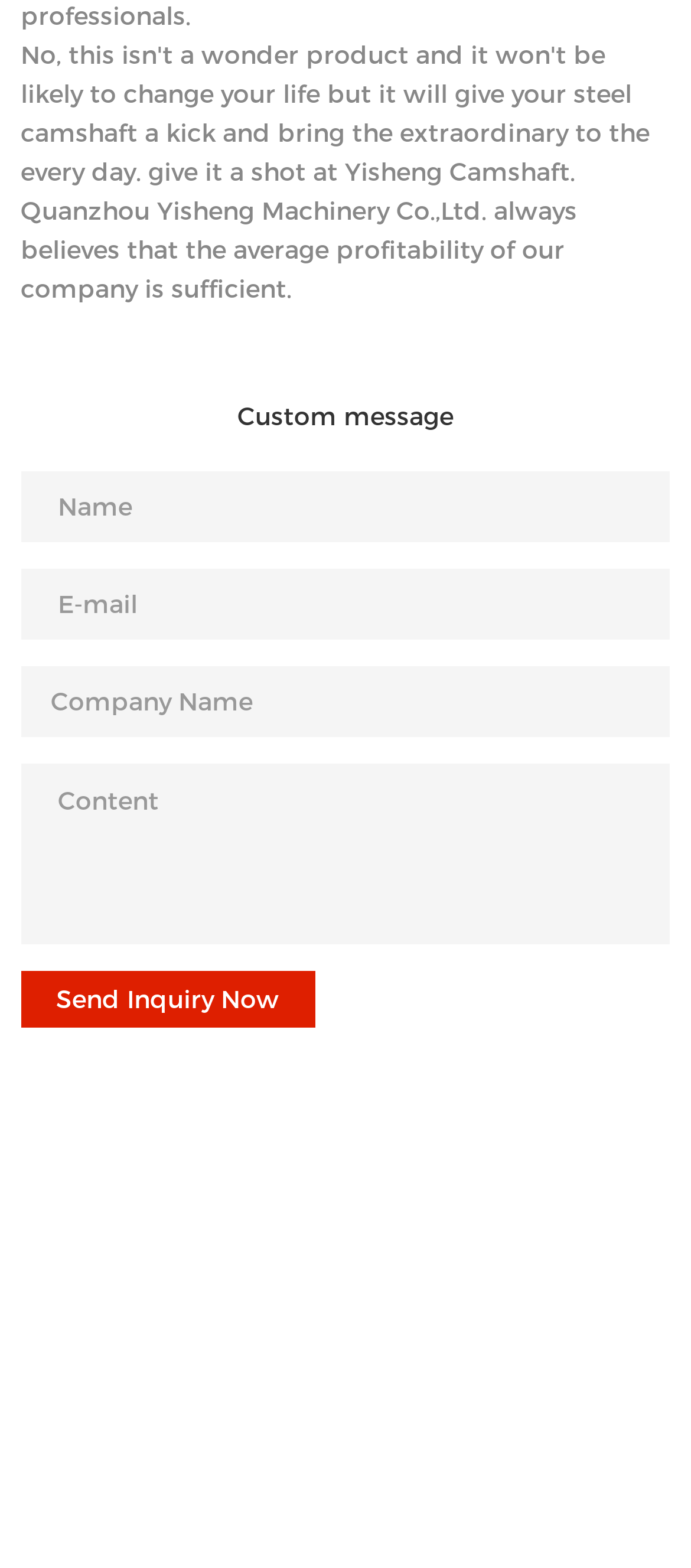What is the custom message for?
Please answer the question as detailed as possible.

There is a static text 'Custom message' on the webpage, but its purpose is not clear. It might be a placeholder or a label for a specific field, but its exact function is unknown.